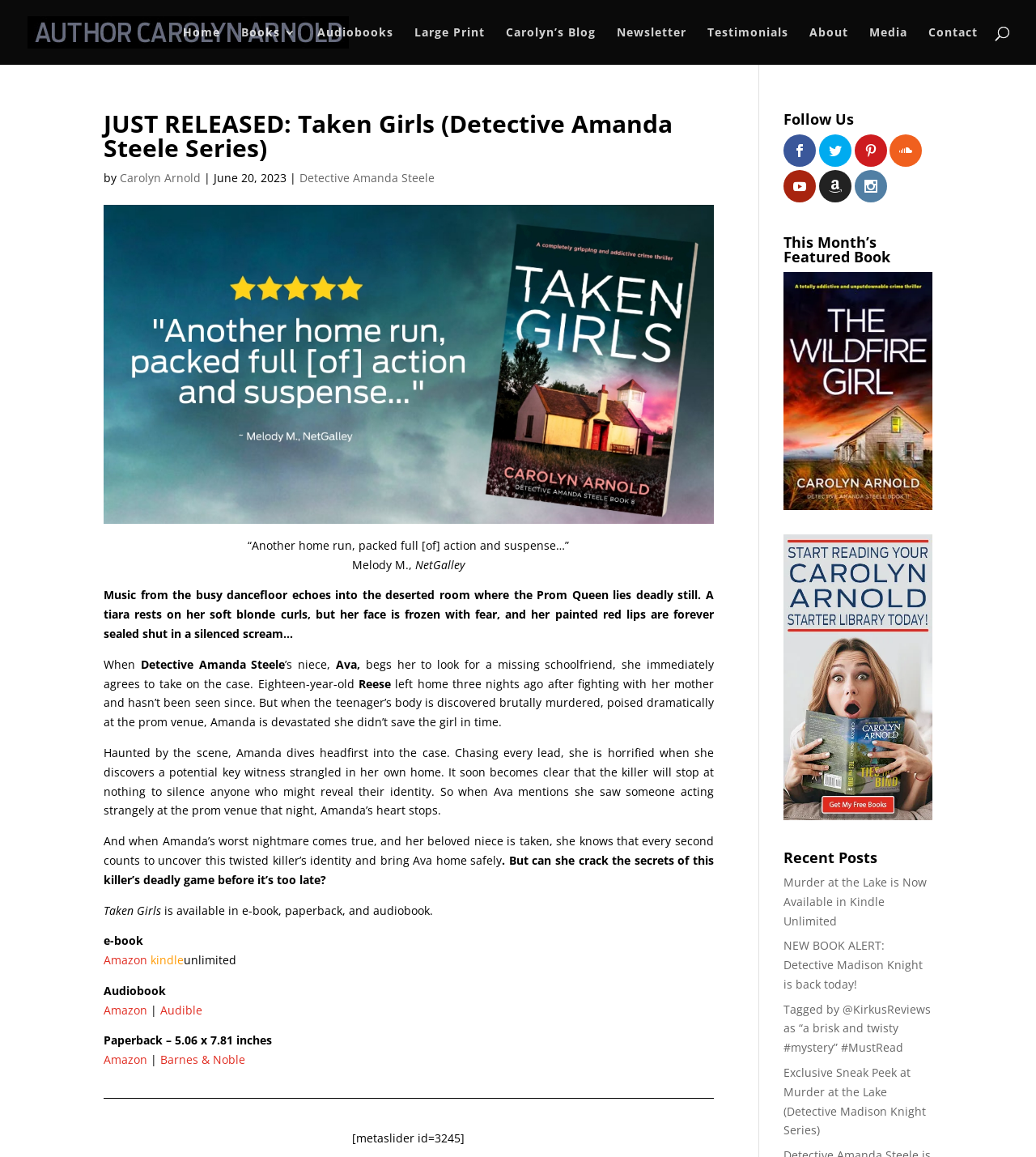Pinpoint the bounding box coordinates of the clickable area needed to execute the instruction: "Follow on Facebook". The coordinates should be specified as four float numbers between 0 and 1, i.e., [left, top, right, bottom].

[0.791, 0.116, 0.822, 0.144]